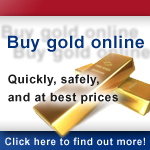What action is the image encouraging users to take?
Carefully analyze the image and provide a detailed answer to the question.

The call-to-action button 'Click here to find out more' is a clear invitation to users to engage with the service and learn more about it, encouraging them to take the next step and explore the gold purchasing service.